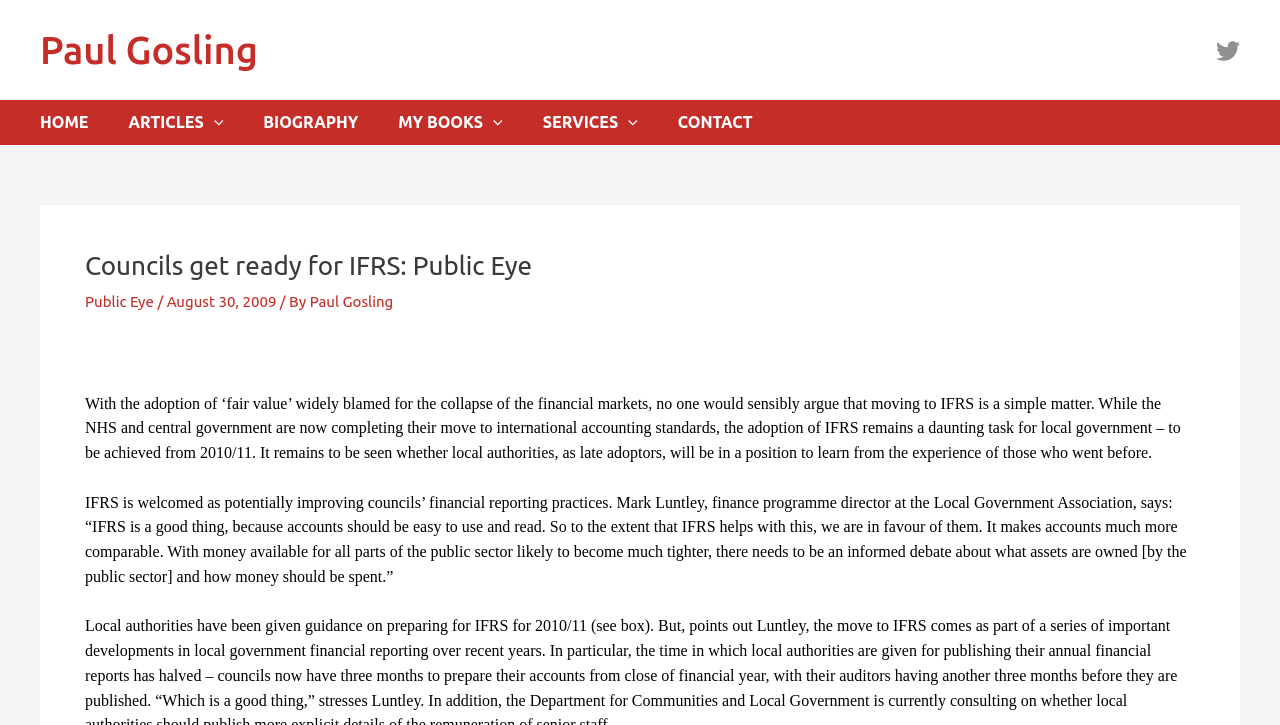Please specify the bounding box coordinates of the clickable region to carry out the following instruction: "Expand the ARTICLES menu". The coordinates should be four float numbers between 0 and 1, in the format [left, top, right, bottom].

[0.1, 0.138, 0.206, 0.2]